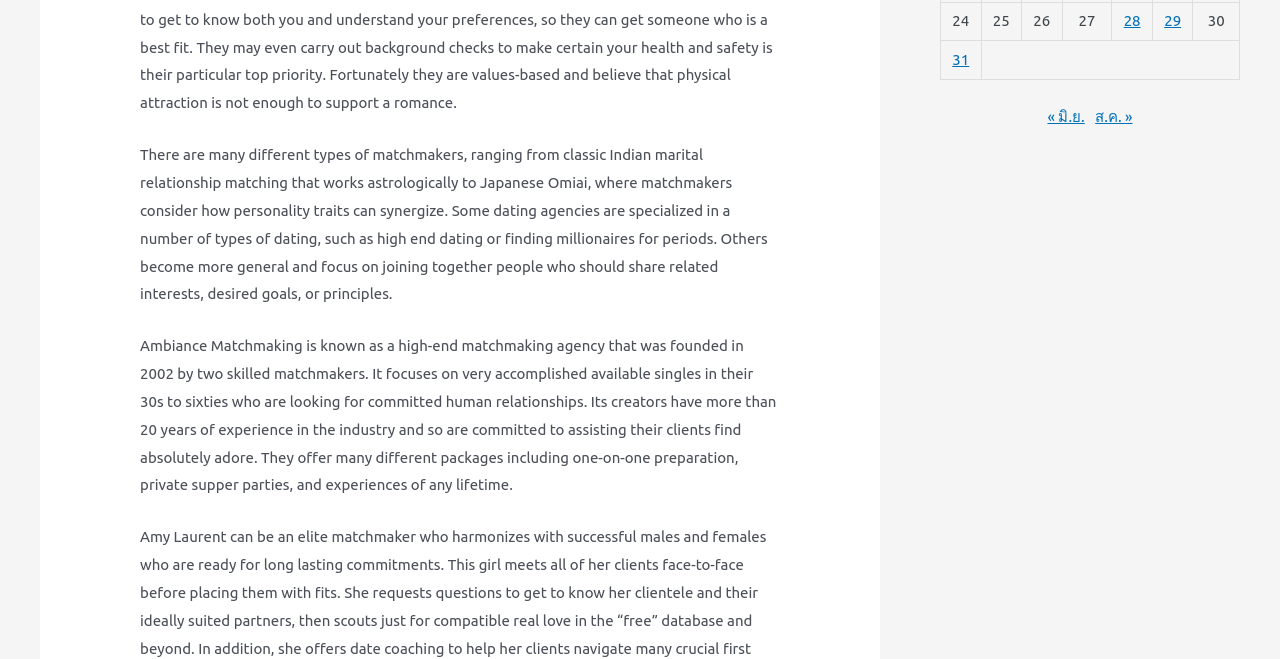Please find the bounding box for the UI component described as follows: "Open".

None